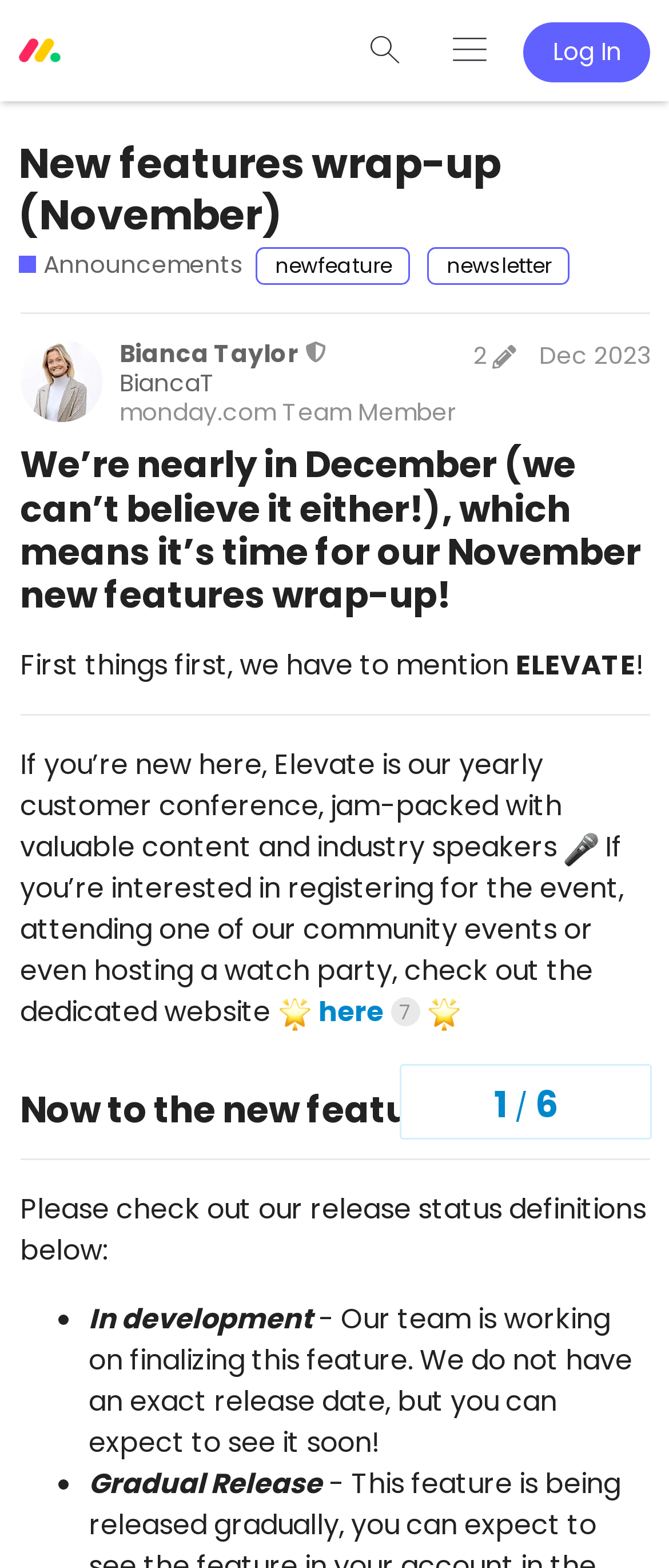Kindly determine the bounding box coordinates for the area that needs to be clicked to execute this instruction: "Log in to the forum".

[0.783, 0.015, 0.973, 0.053]